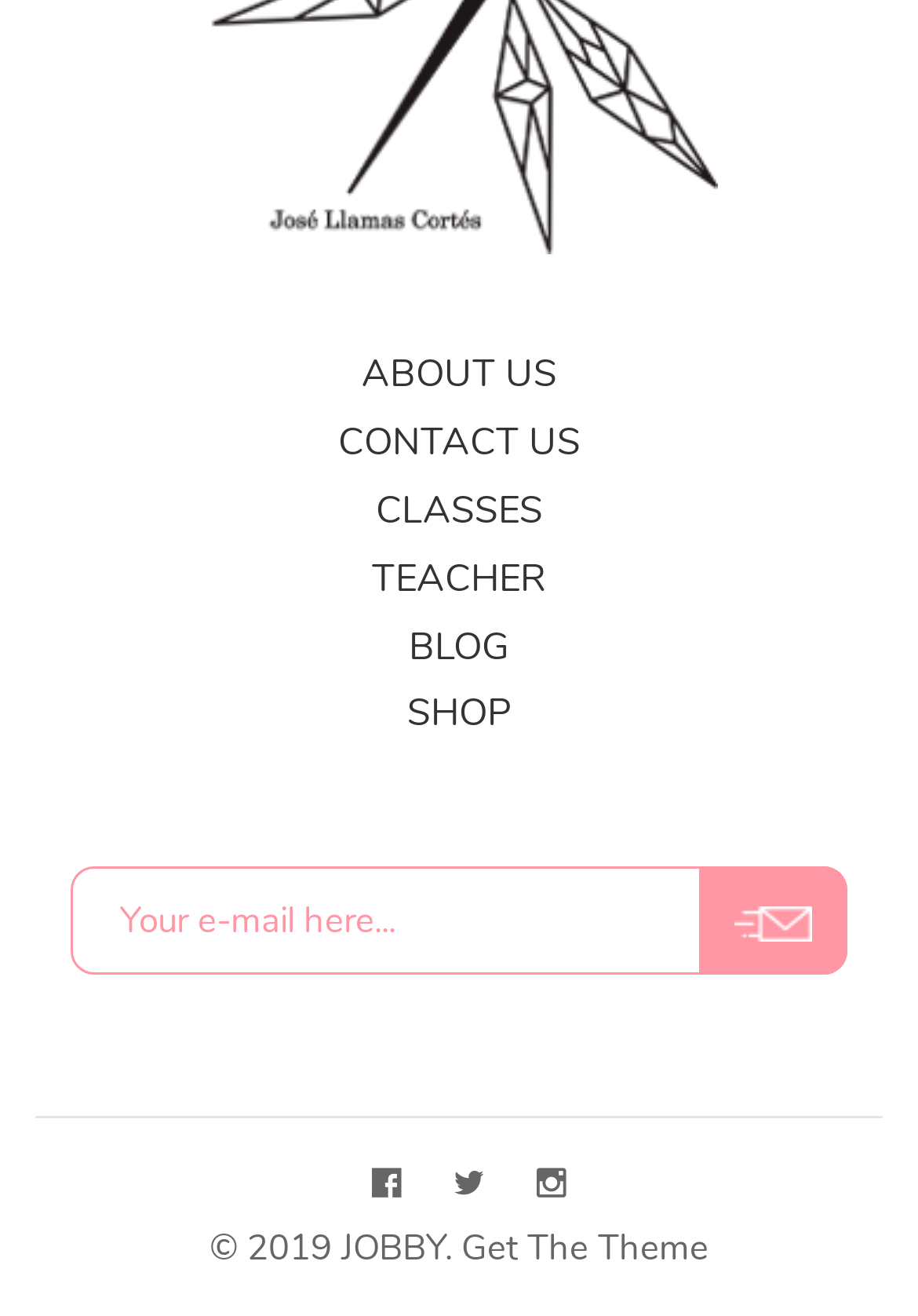Carefully examine the image and provide an in-depth answer to the question: What is the copyright year?

The copyright information at the bottom of the page states '© 2019 JOBBY. Get The Theme'.